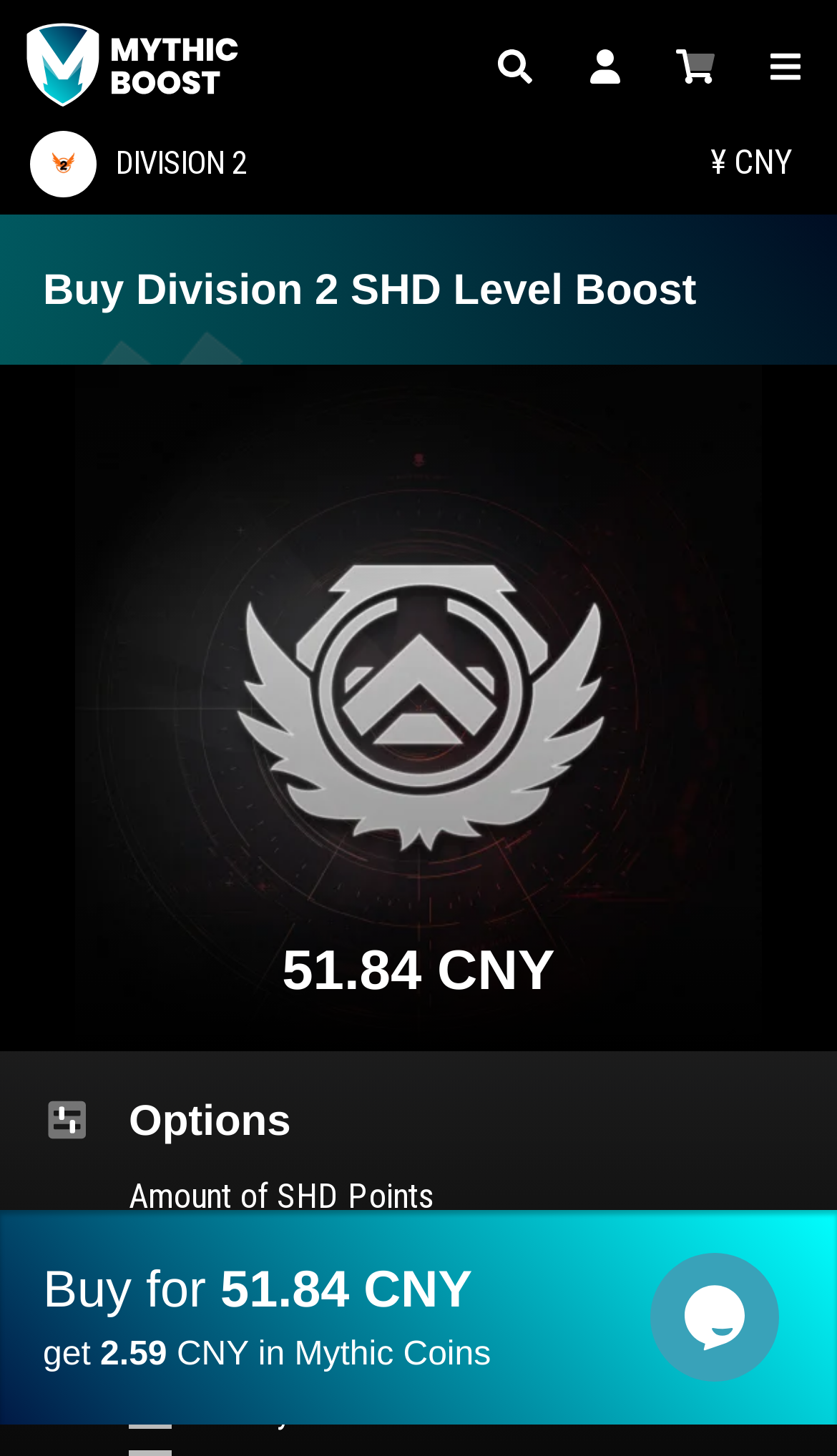Please identify the bounding box coordinates of the clickable element to fulfill the following instruction: "Click the Client Area link". The coordinates should be four float numbers between 0 and 1, i.e., [left, top, right, bottom].

[0.674, 0.018, 0.772, 0.08]